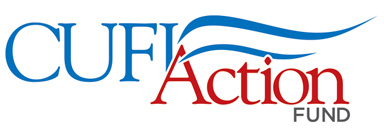Carefully observe the image and respond to the question with a detailed answer:
What is the purpose of the CUFI Action Fund?

The CUFI Action Fund serves as the public policy arm of Christians United for Israel, an organization focused on advocating for pro-Israel policies and ensuring the voices of Christian Zionists are heard in the political sphere.